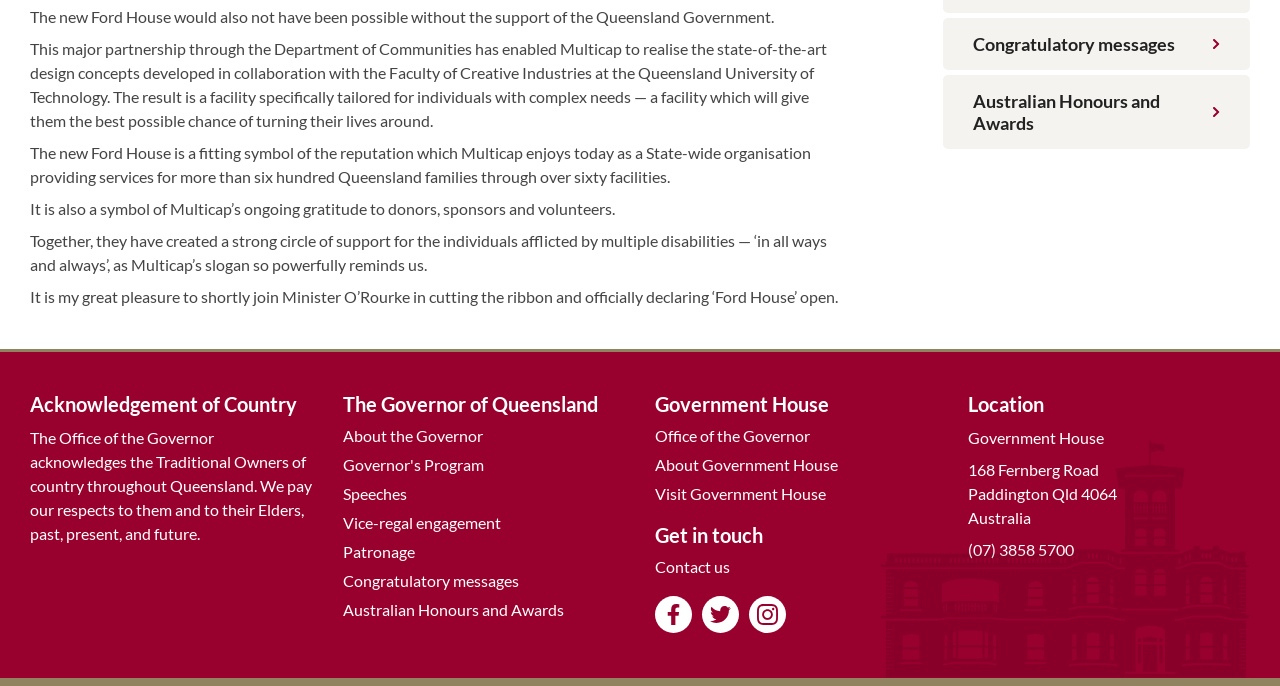Based on the element description: "Australian Honours and Awards", identify the UI element and provide its bounding box coordinates. Use four float numbers between 0 and 1, [left, top, right, bottom].

[0.737, 0.109, 0.977, 0.217]